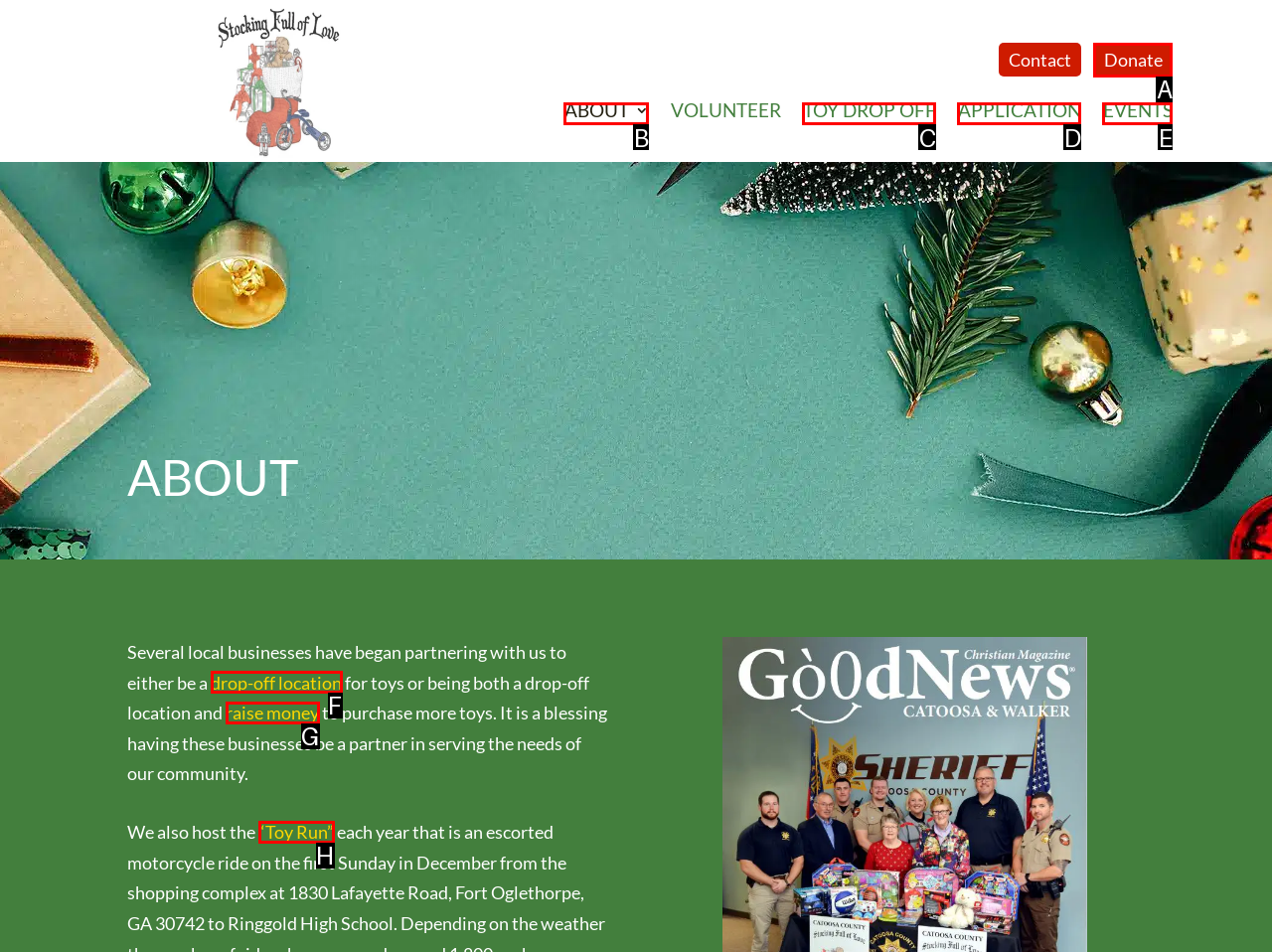Select the correct HTML element to complete the following task: Click the 'drop-off location' link
Provide the letter of the choice directly from the given options.

F